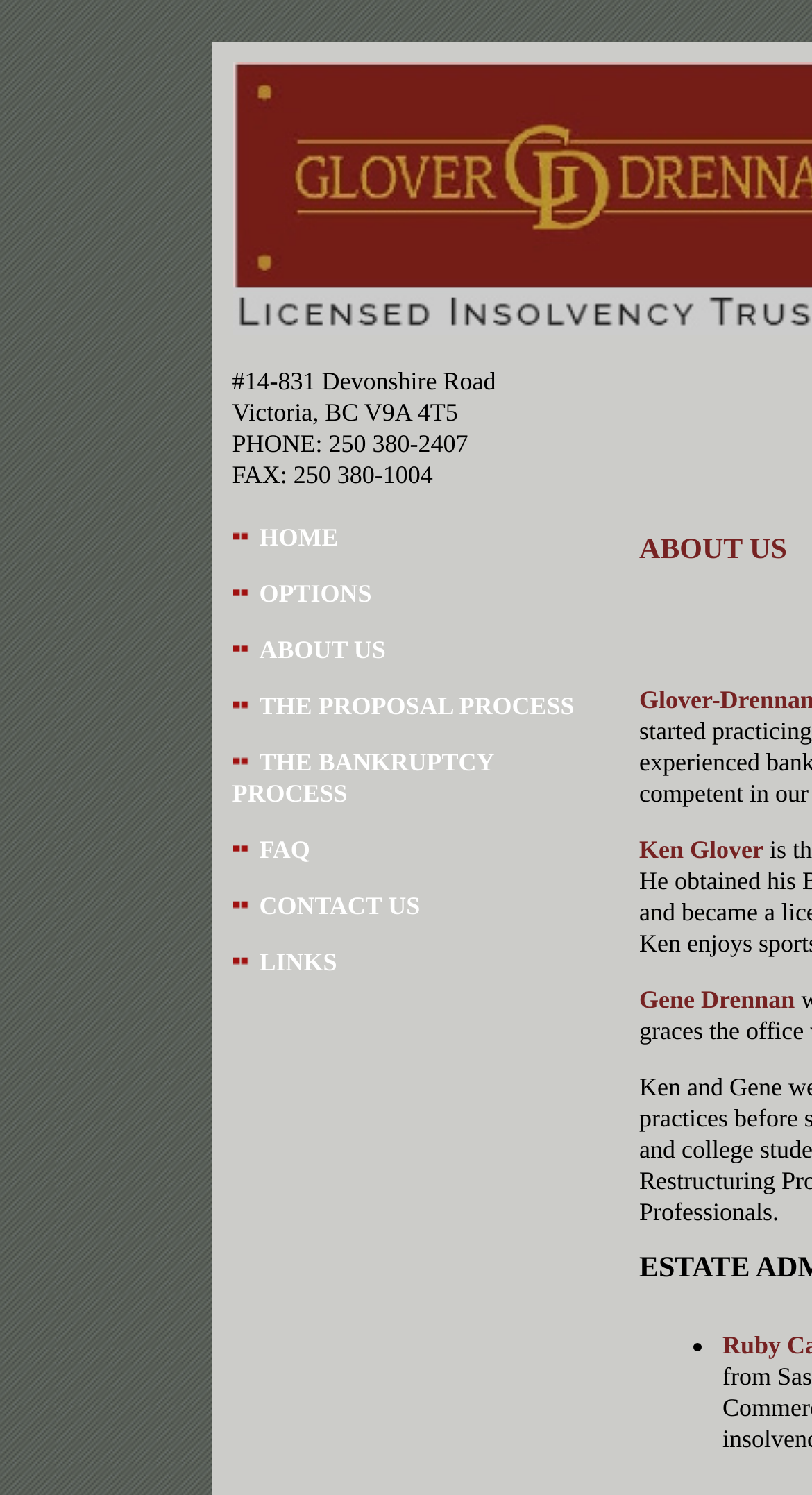How many links are in the top navigation menu?
Could you give a comprehensive explanation in response to this question?

I counted the number of links in the top navigation menu by looking at the links with text such as 'HOME', 'OPTIONS', 'ABOUT US', and so on. There are 8 links in total.